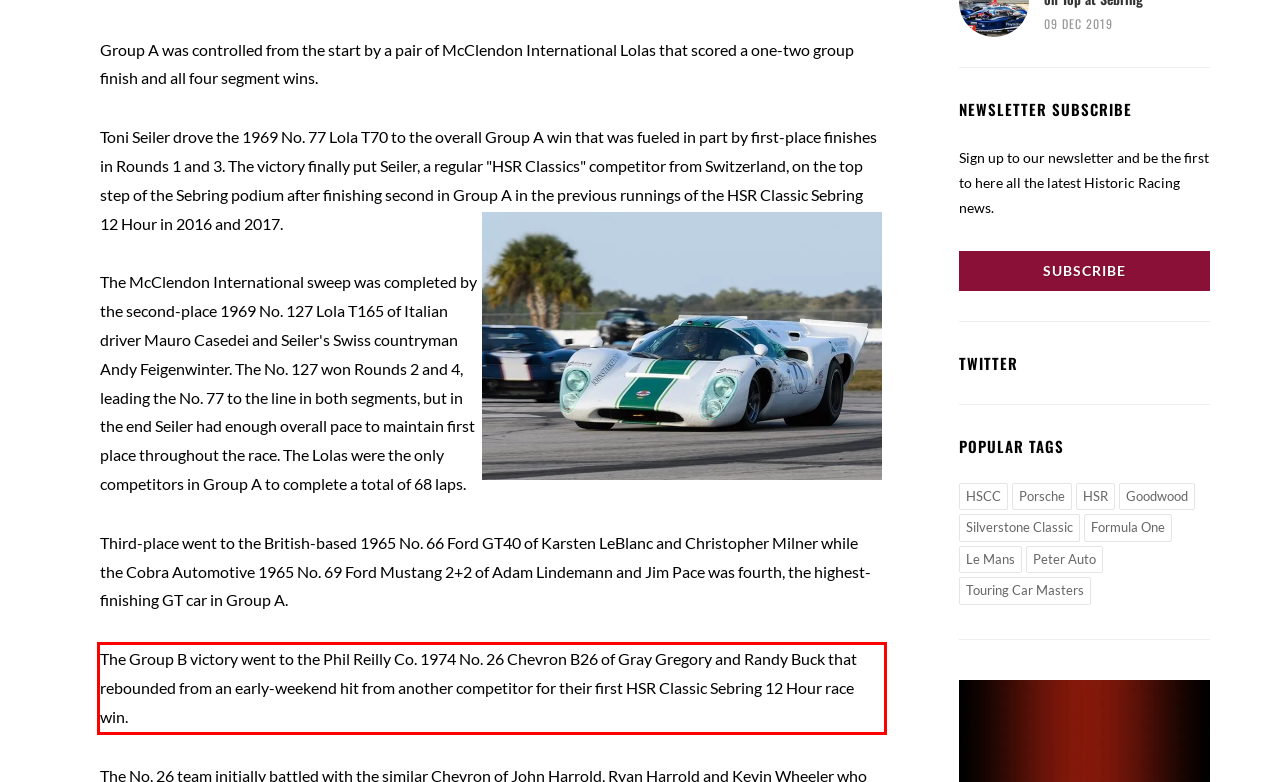Within the provided webpage screenshot, find the red rectangle bounding box and perform OCR to obtain the text content.

The Group B victory went to the Phil Reilly Co. 1974 No. 26 Chevron B26 of Gray Gregory and Randy Buck that rebounded from an early-weekend hit from another competitor for their first HSR Classic Sebring 12 Hour race win.